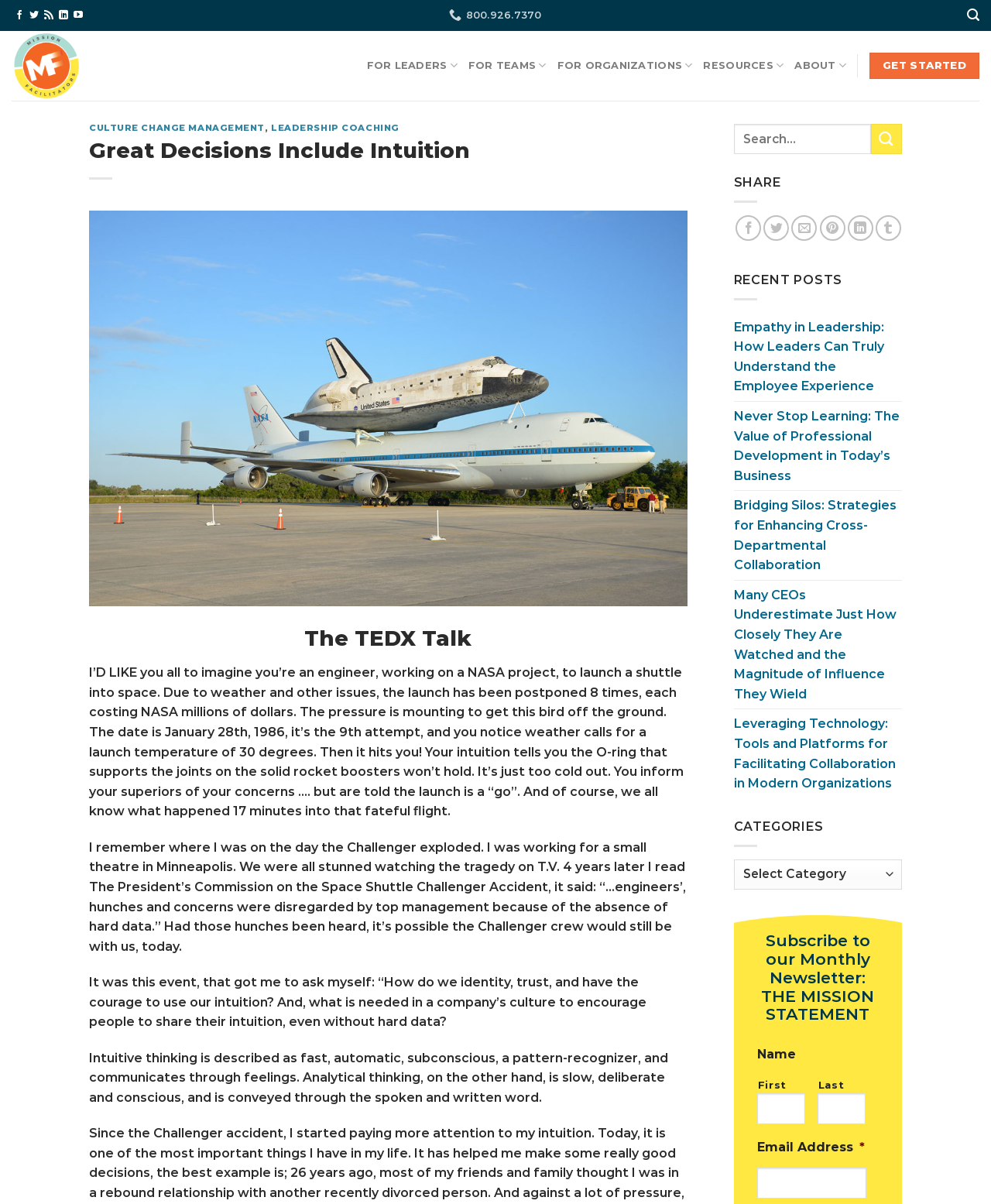Answer the question in a single word or phrase:
What is the purpose of the 'Subscribe to our Monthly Newsletter' section?

To subscribe to the newsletter